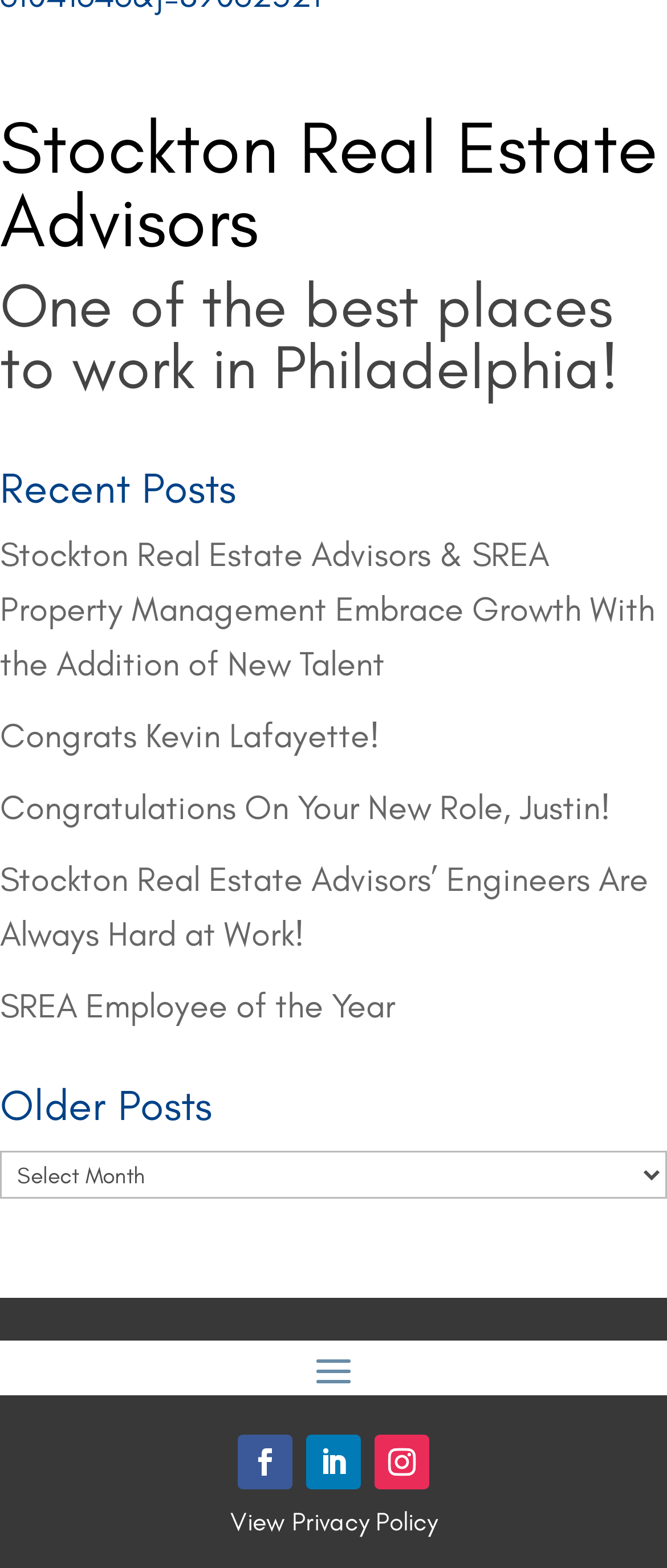What is the purpose of the combobox?
Answer the question with a single word or phrase, referring to the image.

To select an option